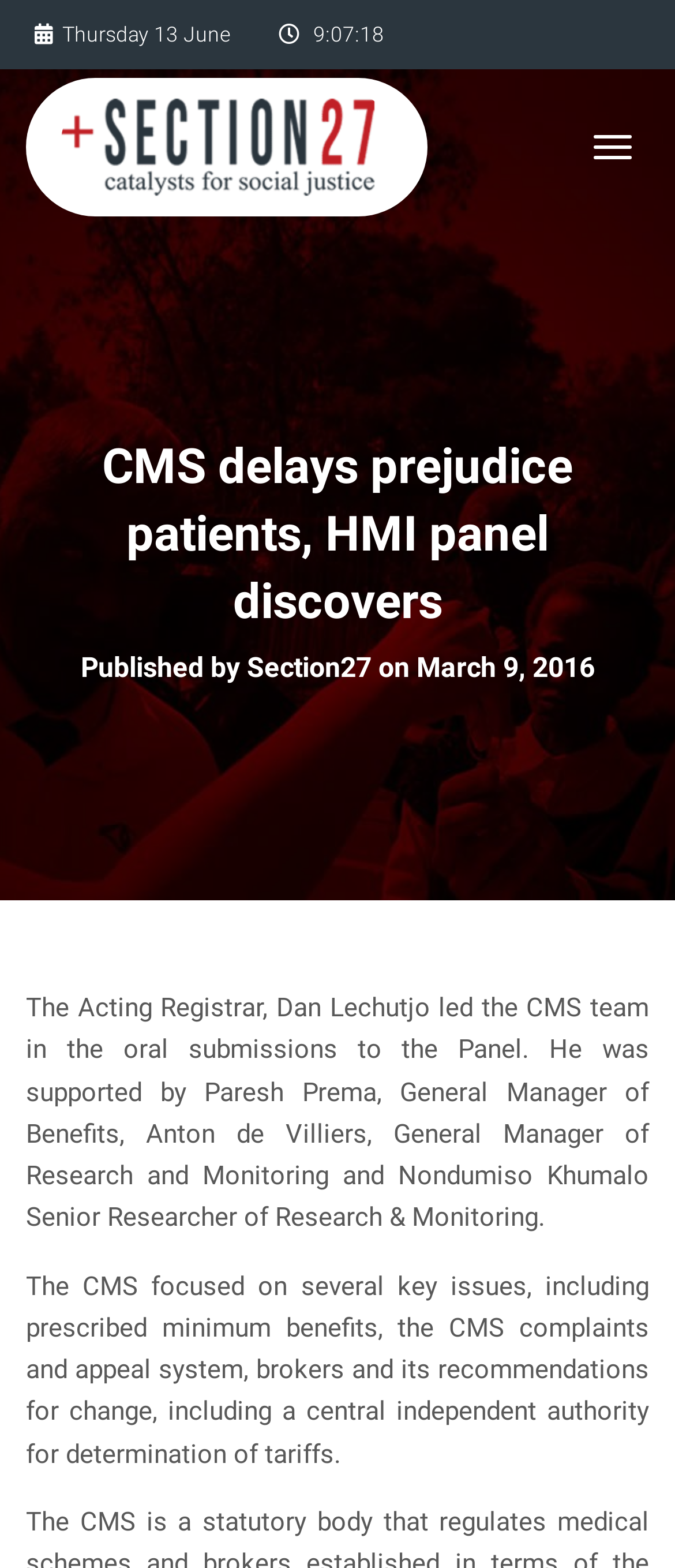What is the date of publication of the article? Examine the screenshot and reply using just one word or a brief phrase.

March 9, 2016